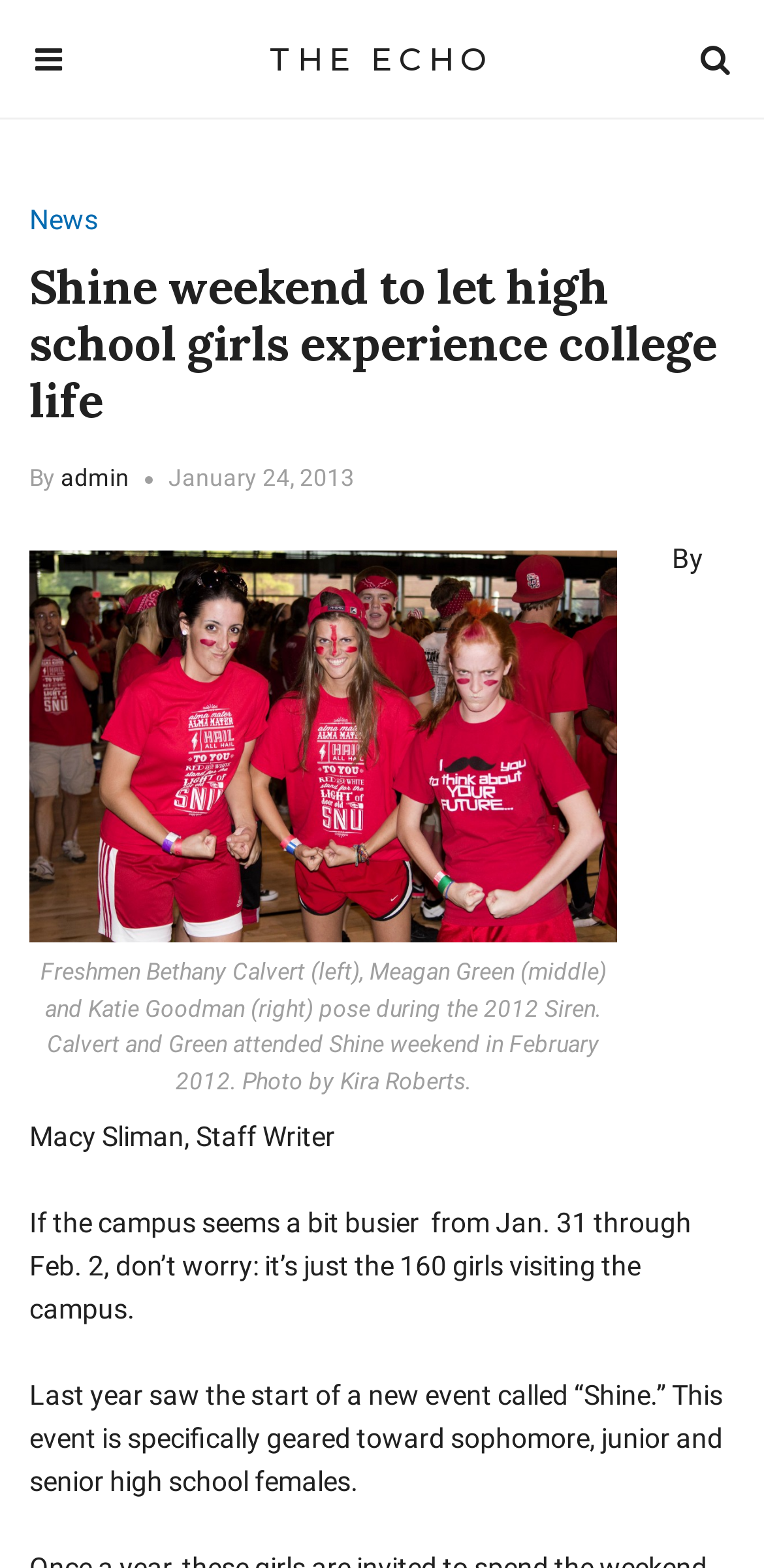How many girls are visiting the campus?
Using the visual information, reply with a single word or short phrase.

160